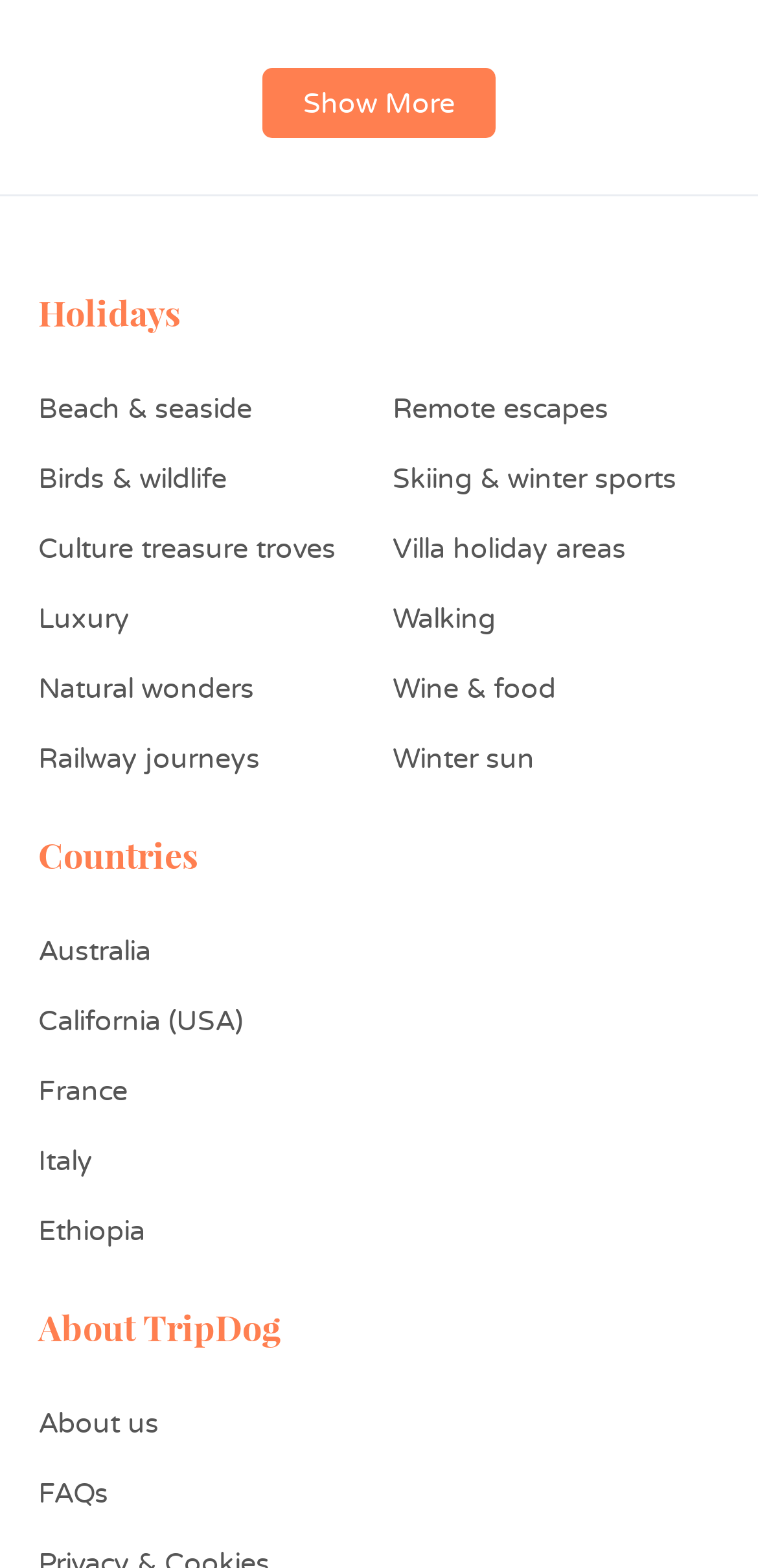Using the description "Beach & seaside", locate and provide the bounding box of the UI element.

[0.05, 0.239, 0.482, 0.284]